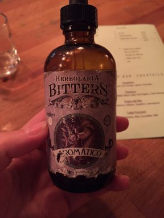Describe all the elements in the image with great detail.

This image features a bottle of *Herbolaria Bitters*, specifically labeled as "Aromático." The glass bottle, held in a person's hand, showcases a vintage-style design with intricate illustrations that capture the essence of artisanal bitters. The label typically reflects a rustic and handcrafted aesthetic, hinting at the complex flavors and potential cocktail applications of the bitters. In the background, a partially visible menu can be seen, perhaps indicating a bar or restaurant setting, enriching the context of this image as it pertains to mixology and the enjoyment of crafted beverages. This bitters is likely intended for enhancing cocktails, showcasing the vibrant culture surrounding drink preparation and appreciation.